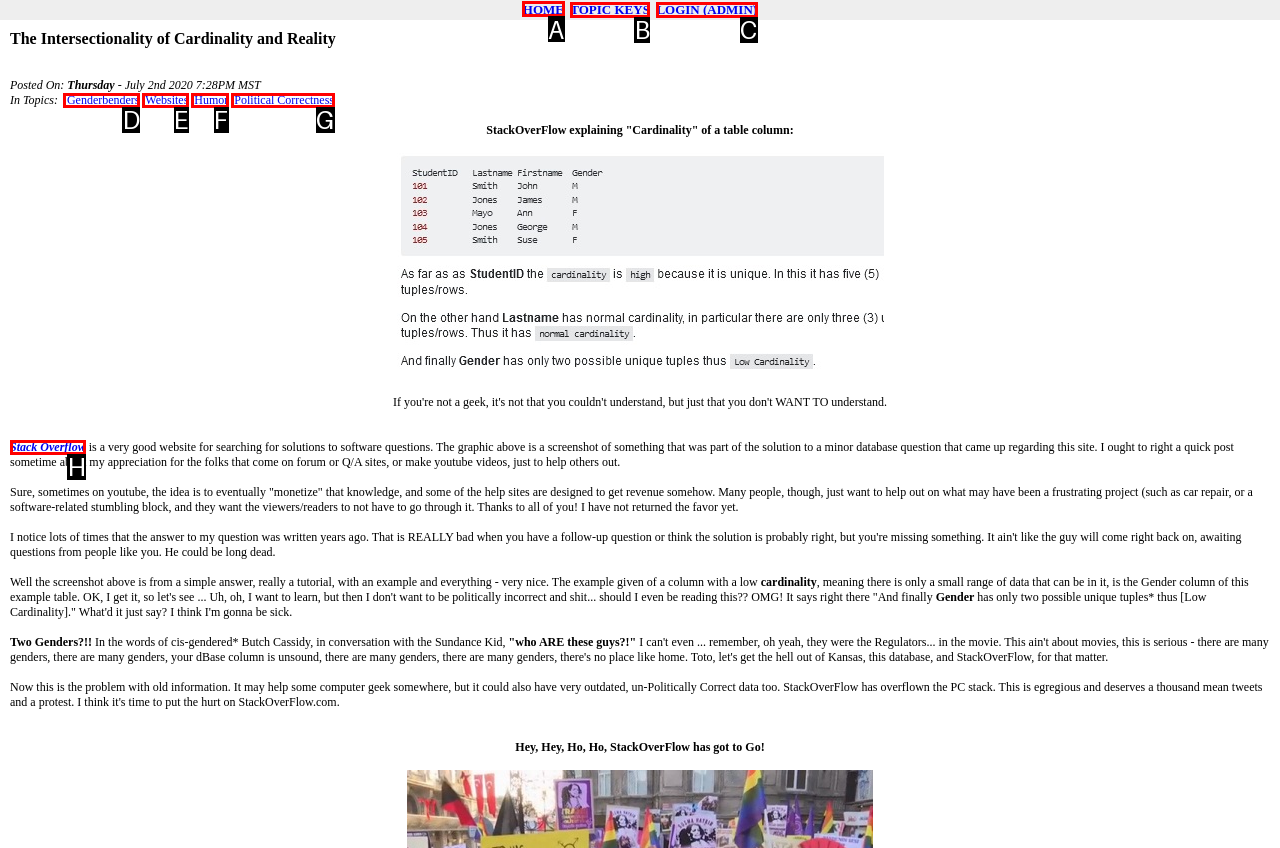Look at the highlighted elements in the screenshot and tell me which letter corresponds to the task: Click on HOME.

A